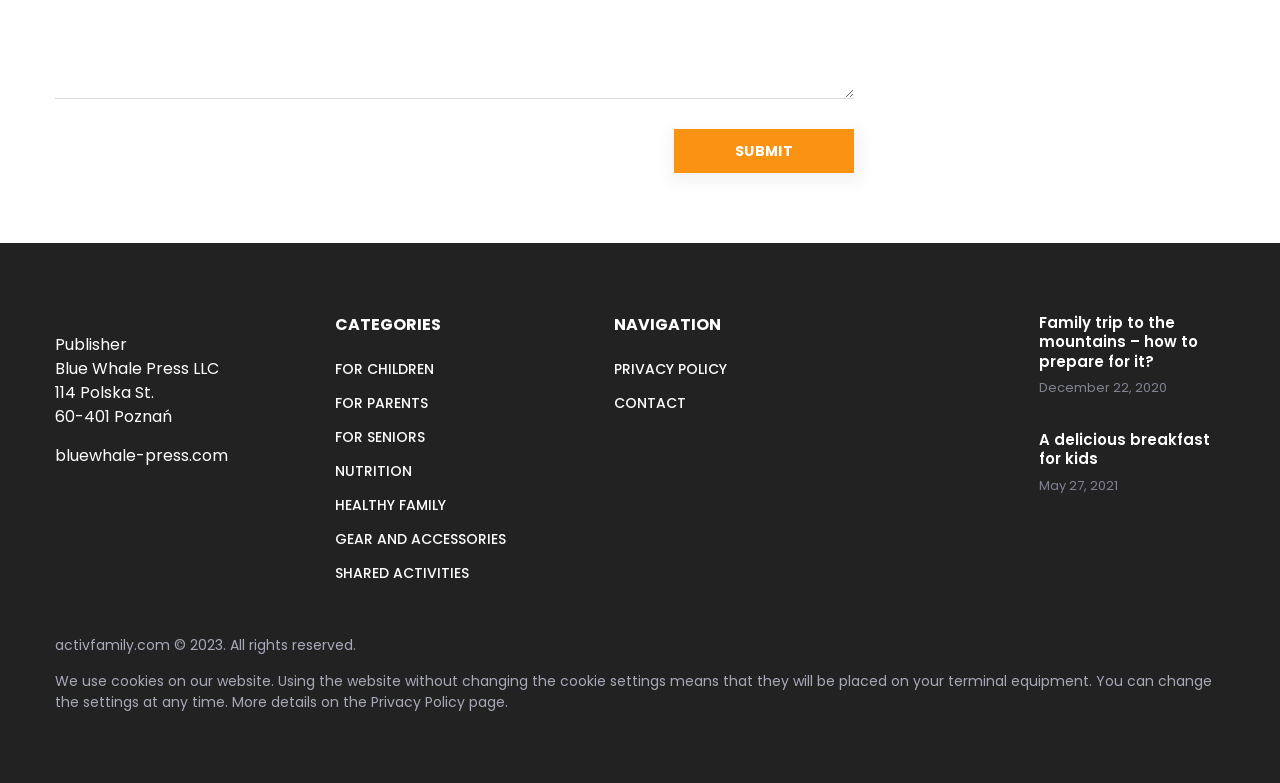What is the title of the first article on this webpage?
From the details in the image, provide a complete and detailed answer to the question.

I found the title of the first article in the link element with the text 'Family trip to the mountains – how to prepare for it?'.